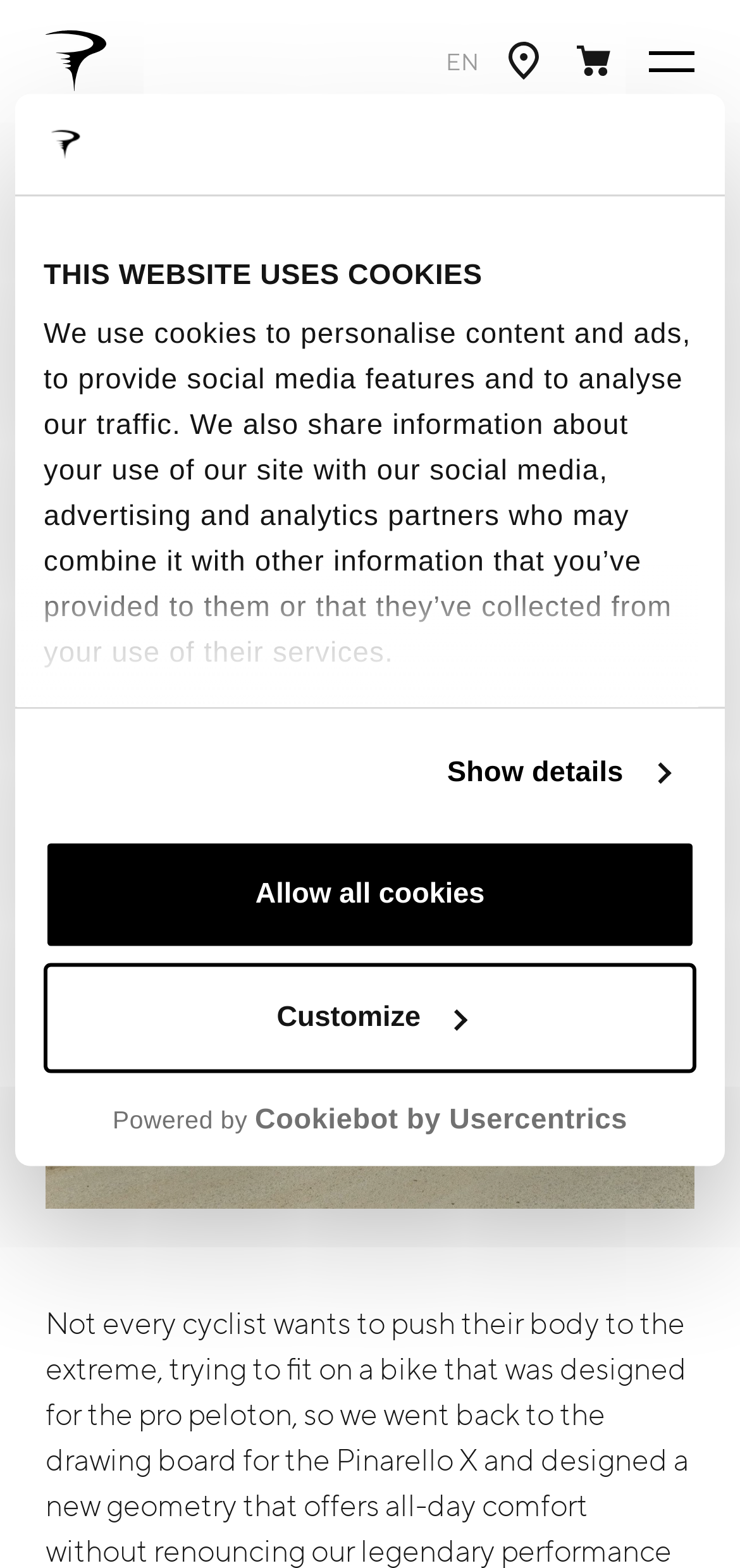What is the brand name of the website?
Using the information from the image, give a concise answer in one word or a short phrase.

Pinarello